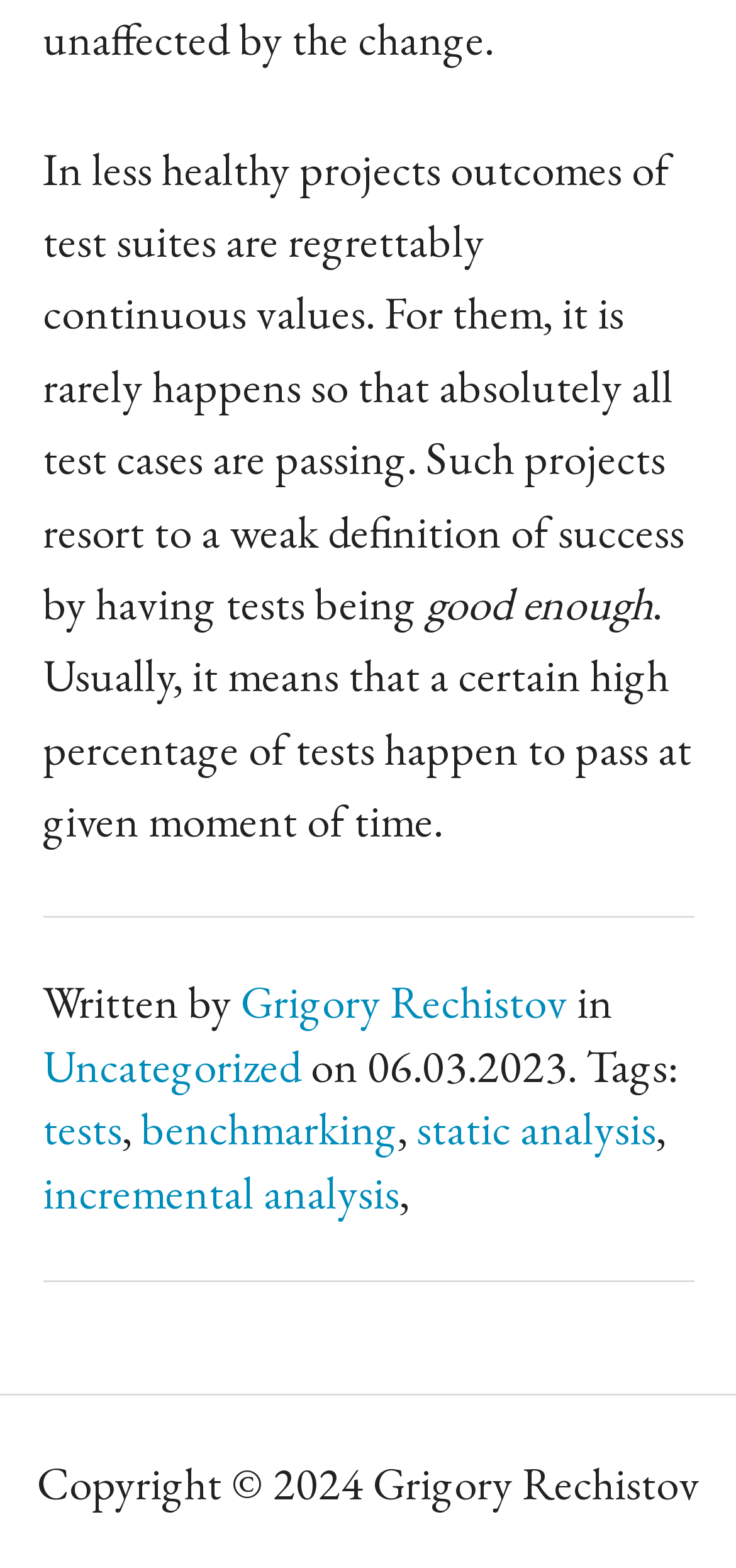Locate the UI element that matches the description benchmarking in the webpage screenshot. Return the bounding box coordinates in the format (top-left x, top-left y, bottom-right x, bottom-right y), with values ranging from 0 to 1.

[0.191, 0.701, 0.54, 0.739]